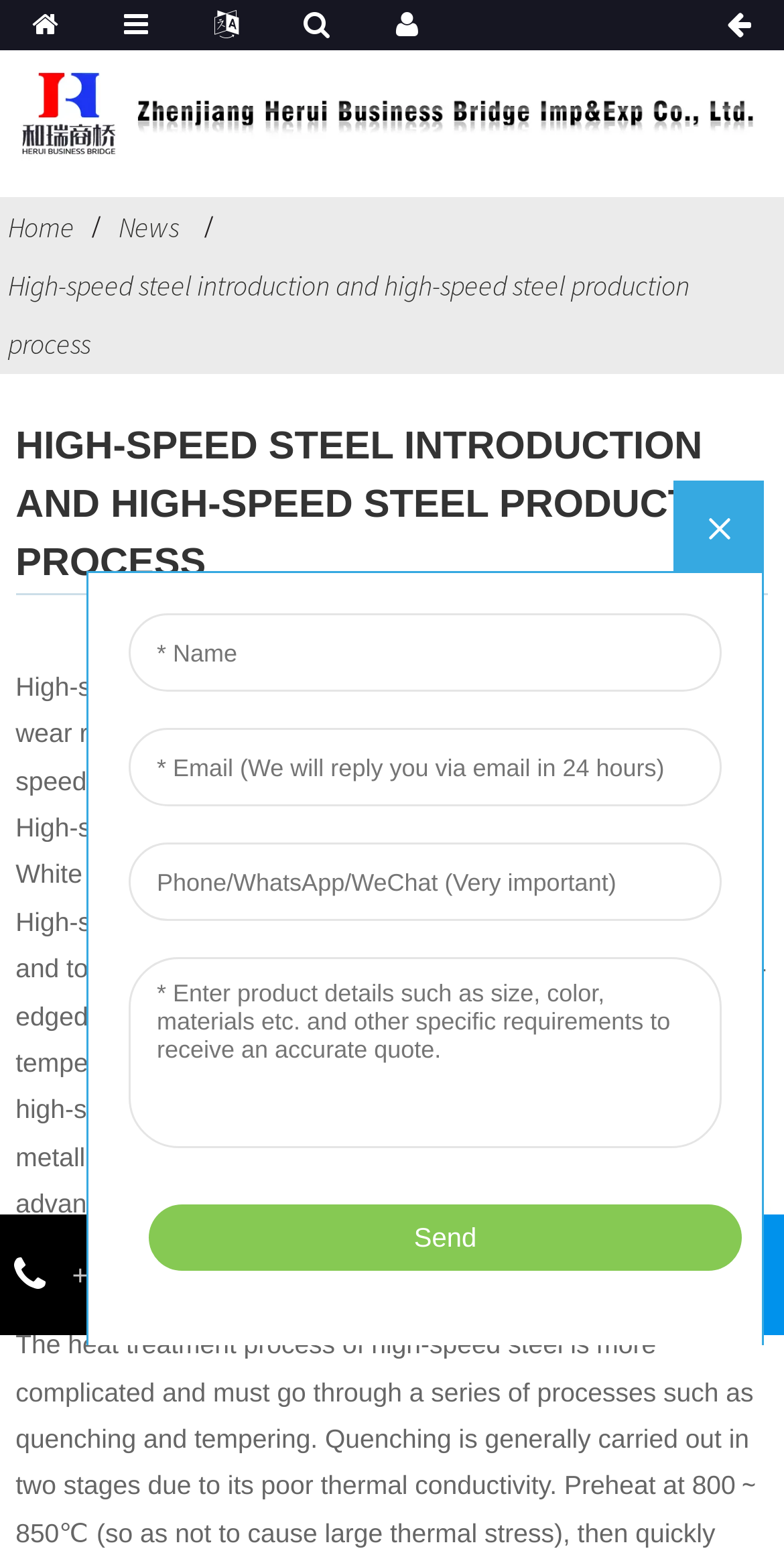Locate the bounding box of the UI element described in the following text: "alt="herui logo"".

[0.01, 0.06, 0.99, 0.08]